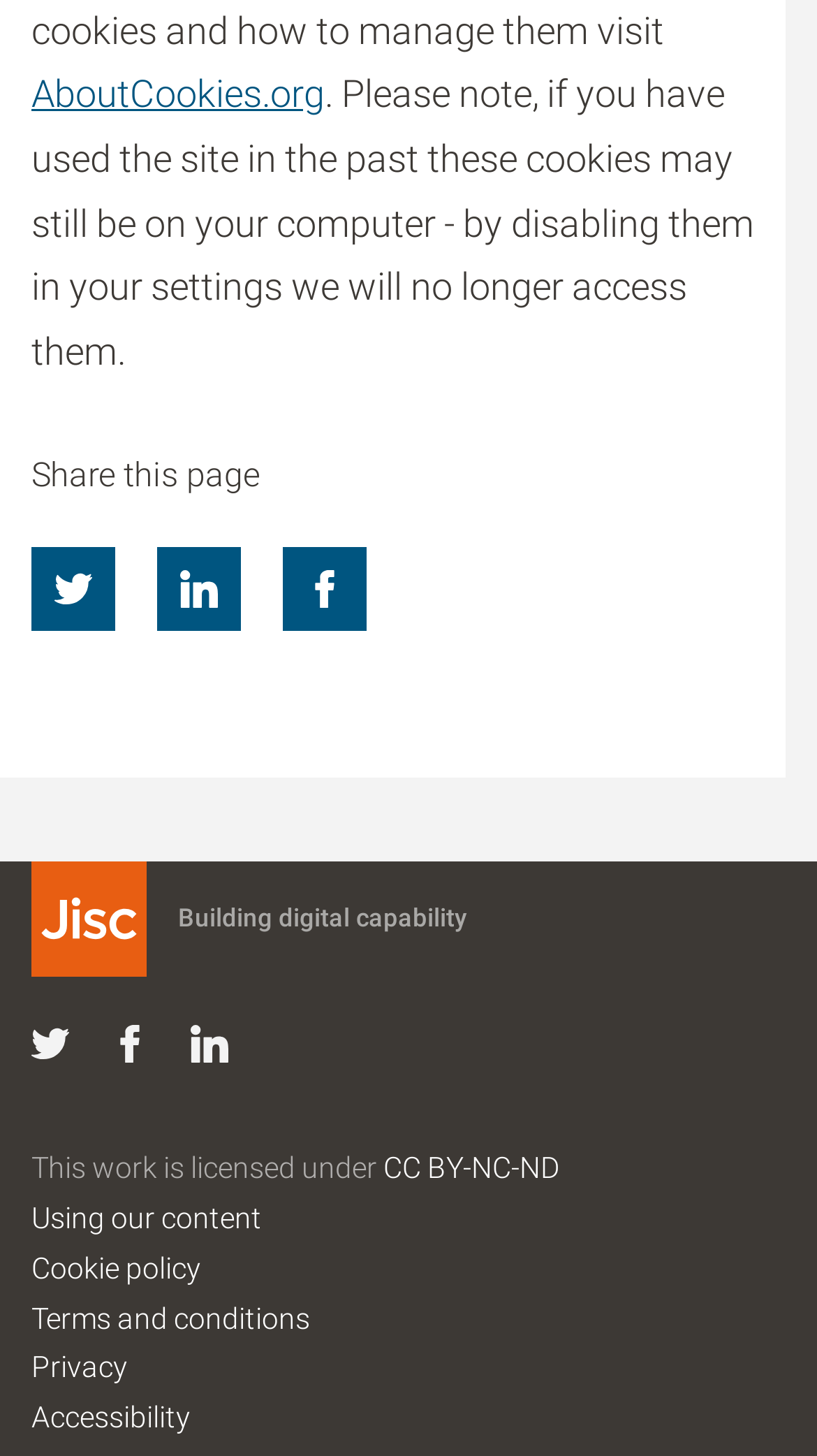What is the name of the organization mentioned?
Answer briefly with a single word or phrase based on the image.

Jisc